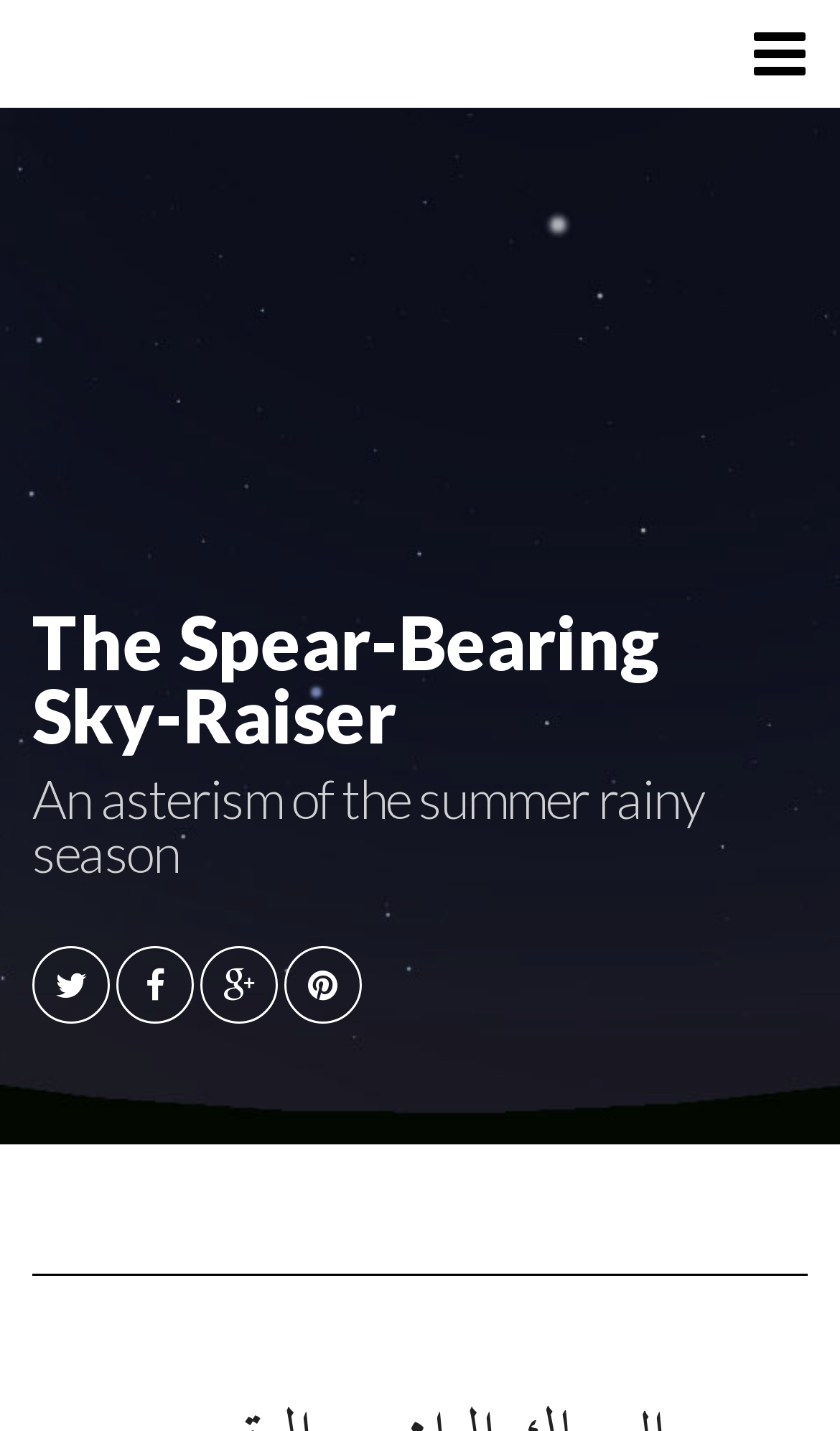Review the image closely and give a comprehensive answer to the question: What is the season associated with the asterism?

The question asks for the season associated with the asterism. The answer can be found in the heading element with the text 'An asterism of the summer rainy season'.